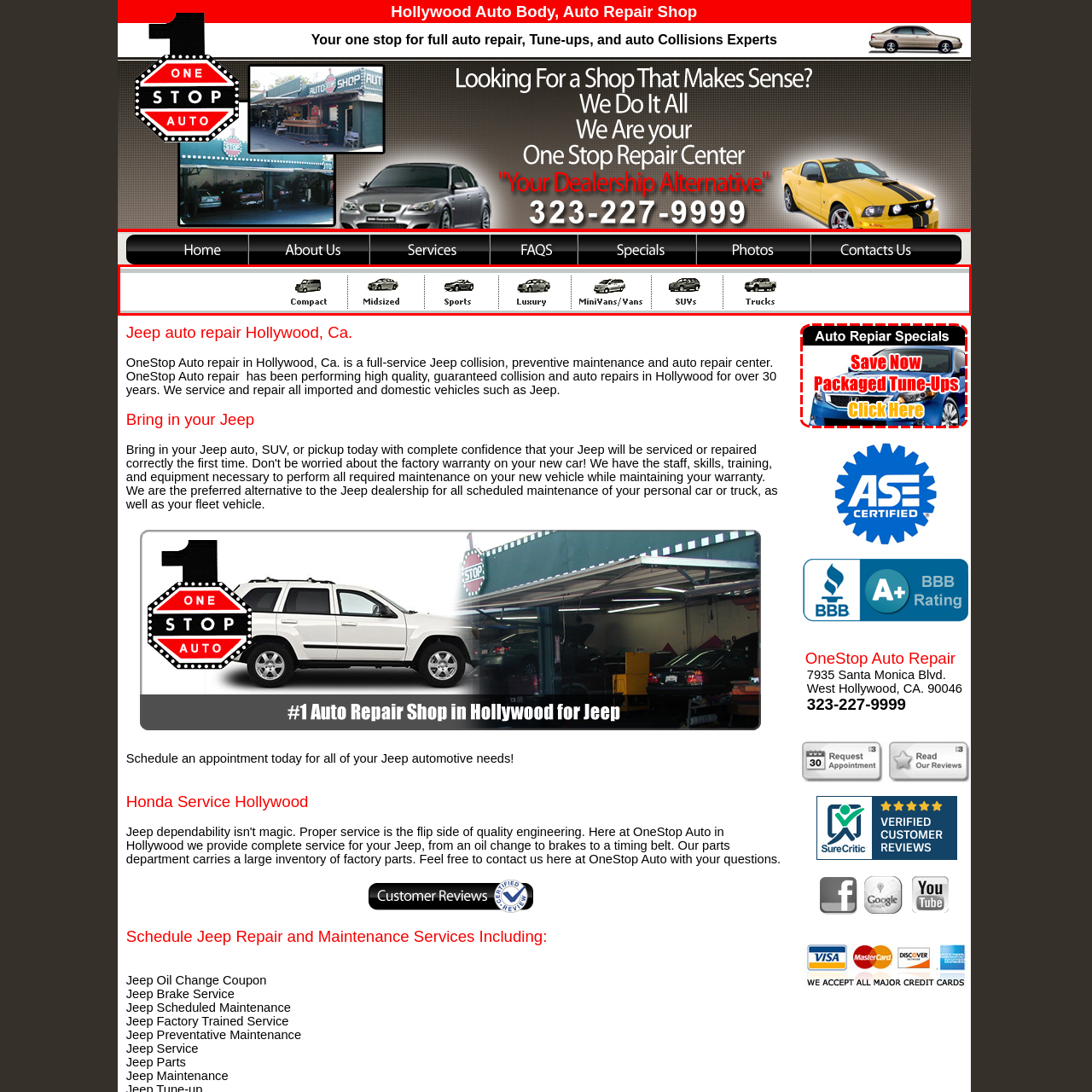Generate a comprehensive caption for the image that is marked by the red border.

The image displays a horizontal array of icons representing various vehicle categories offered by the auto repair service. Each icon symbolizes a different type of vehicle, including Compact, Midsized, Sports, Luxury, MiniVans/Vans, SUVs, and Trucks. This visual guide aids customers in easily identifying the types of vehicles that the repair shop can service, enhancing user experience on the website. By categorizing vehicles into familiar groups, the shop ensures that customers understand their service offerings, tailored to meet diverse automotive needs. The clean and organized layout emphasizes clarity and accessibility, making it easier for potential clients to navigate the available services.